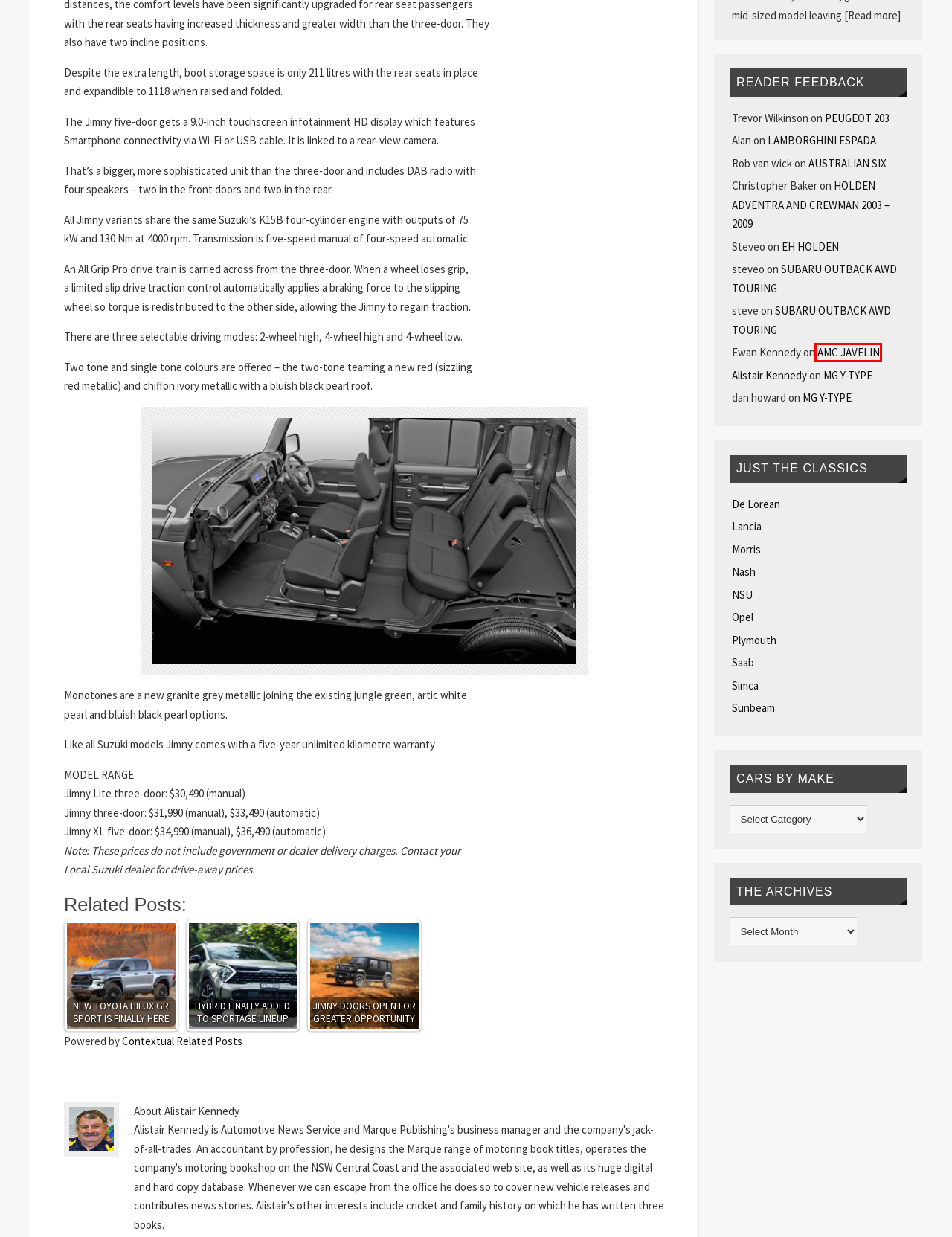You have been given a screenshot of a webpage, where a red bounding box surrounds a UI element. Identify the best matching webpage description for the page that loads after the element in the bounding box is clicked. Options include:
A. NSU Archives - Marque Automotive News
B. HYBRID FINALLY ADDED TO SPORTAGE LINEUP - Marque Automotive News
C. JIMNY DOORS OPEN FOR GREATER OPPORTUNITY - Marque Automotive News
D. Lancia Archives - Marque Automotive News
E. HOLDEN ADVENTRA AND CREWMAN 2003 - 2009 - Marque Automotive News
F. Saab Archives - Marque Automotive News
G. AMC JAVELIN - Marque Automotive News
H. De Lorean Archives - Marque Automotive News

G